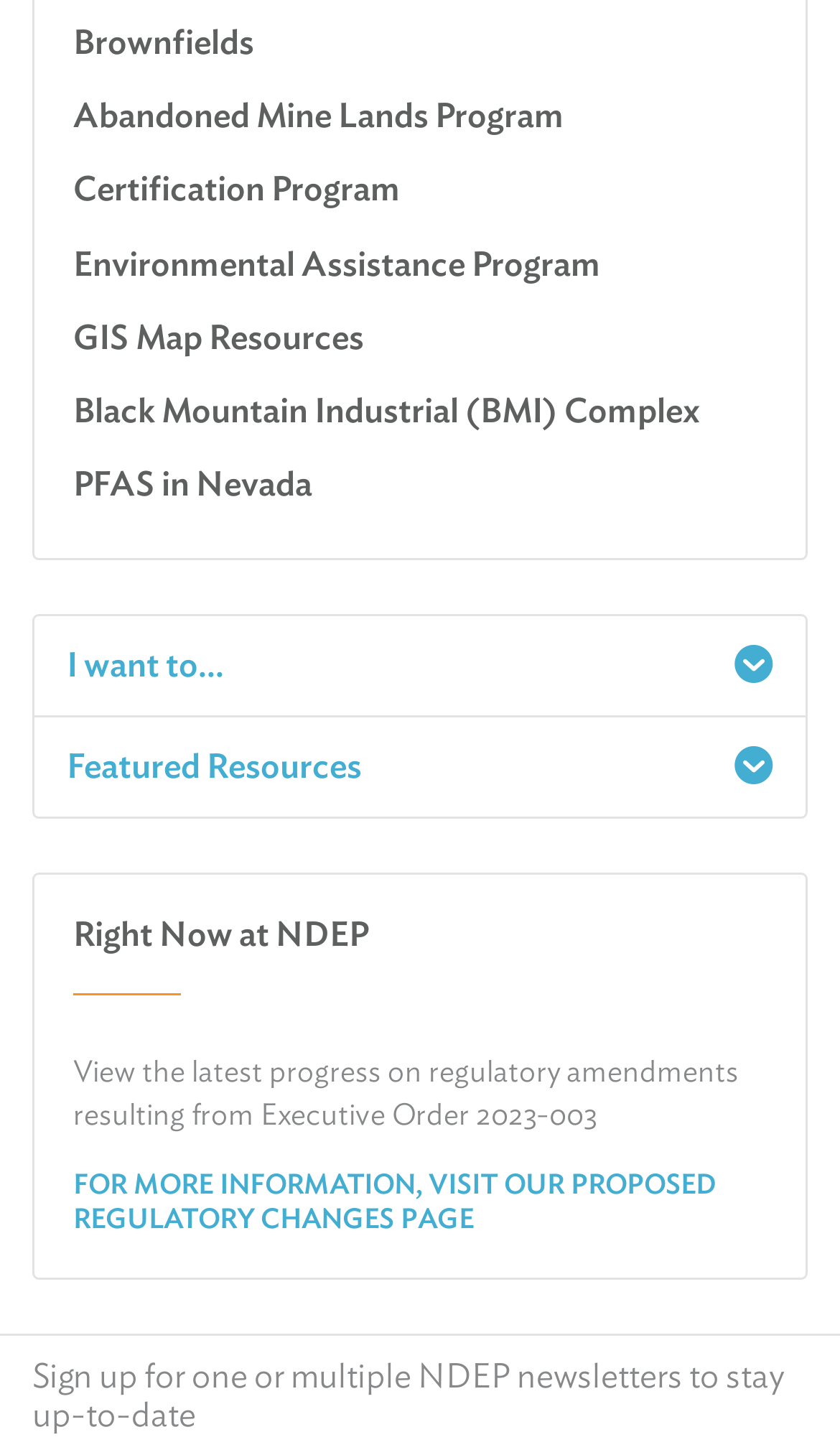How can users stay up-to-date with the latest news from NDEP?
Use the information from the image to give a detailed answer to the question.

The StaticText element at the bottom of the webpage mentions 'Sign up for one or multiple NDEP newsletters to stay up-to-date', indicating that users can stay up-to-date with the latest news from NDEP by signing up for their newsletters.